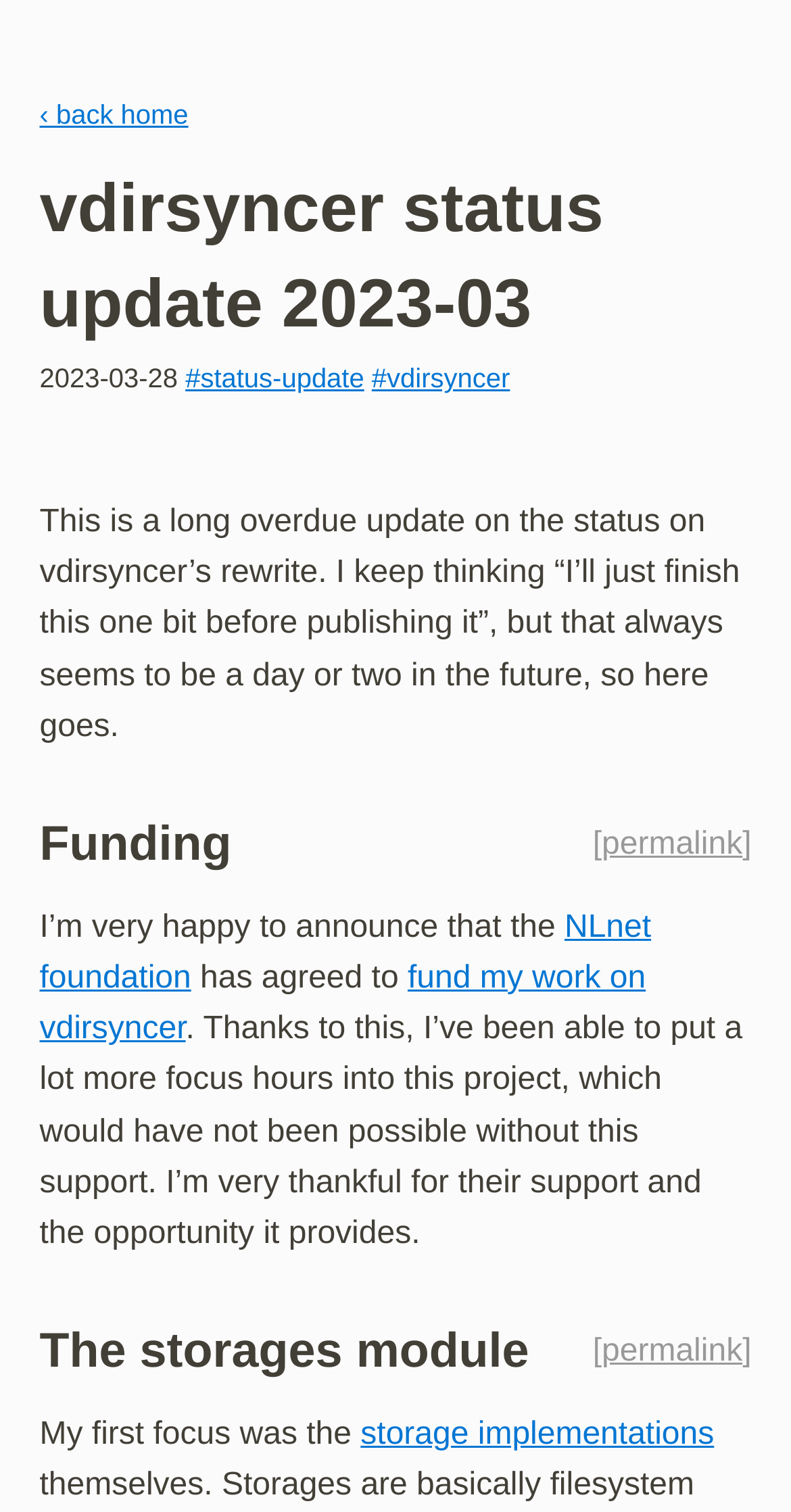What is the date of the status update?
Answer the question with a single word or phrase, referring to the image.

2023-03-28